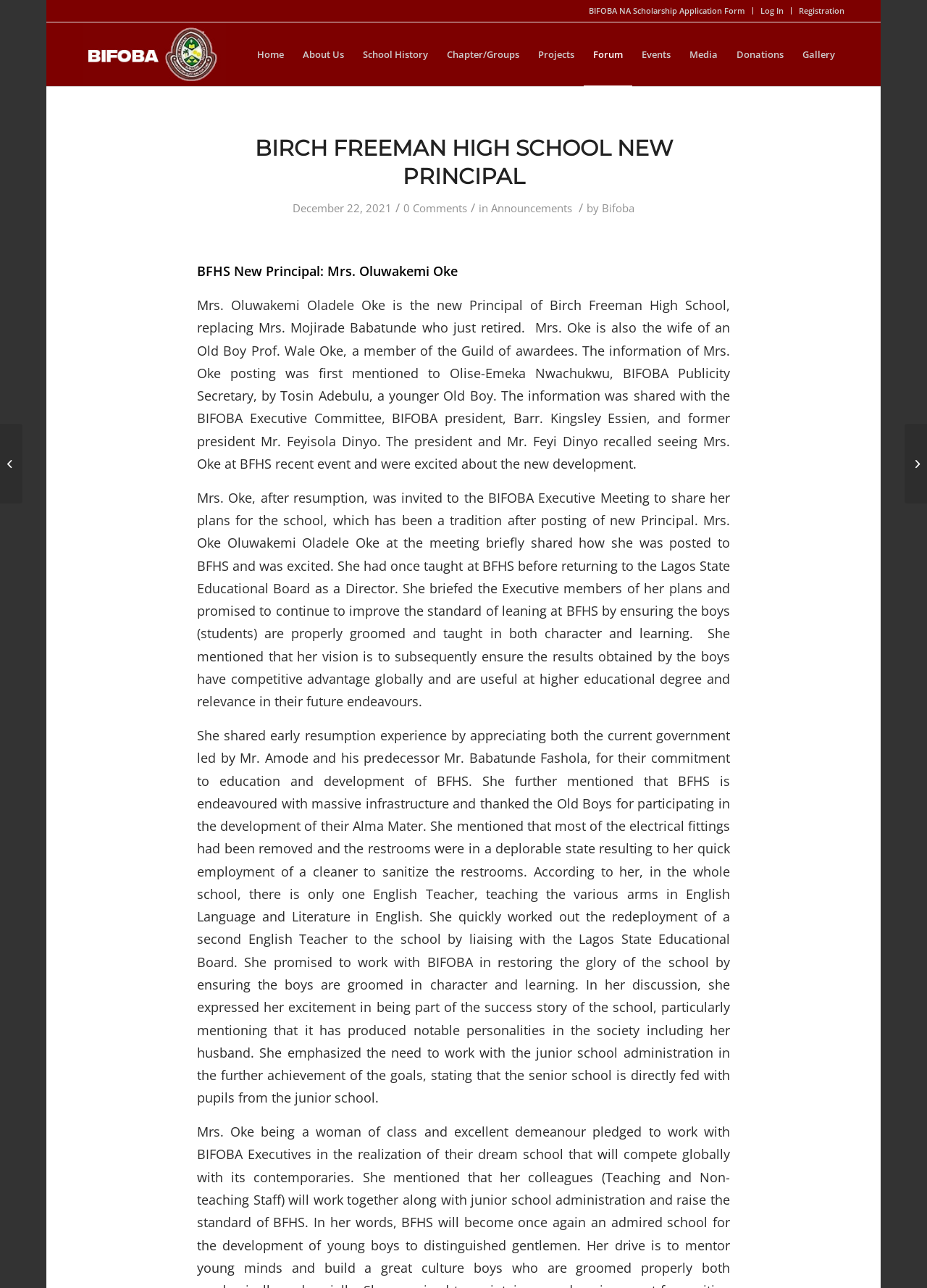What is the headline of the webpage?

BIRCH FREEMAN HIGH SCHOOL NEW PRINCIPAL